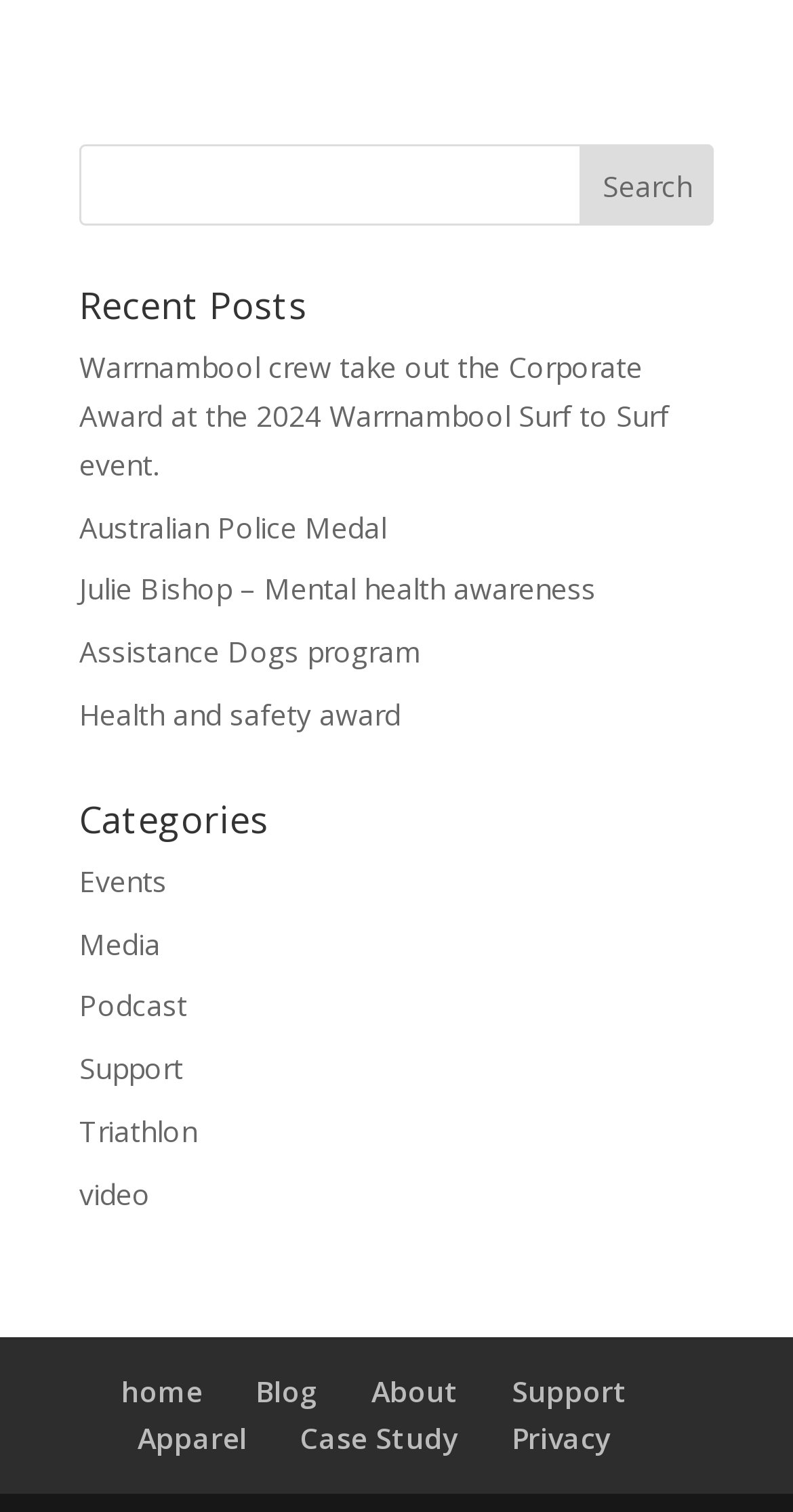Determine the bounding box coordinates of the clickable region to execute the instruction: "search for something". The coordinates should be four float numbers between 0 and 1, denoted as [left, top, right, bottom].

[0.1, 0.096, 0.9, 0.15]